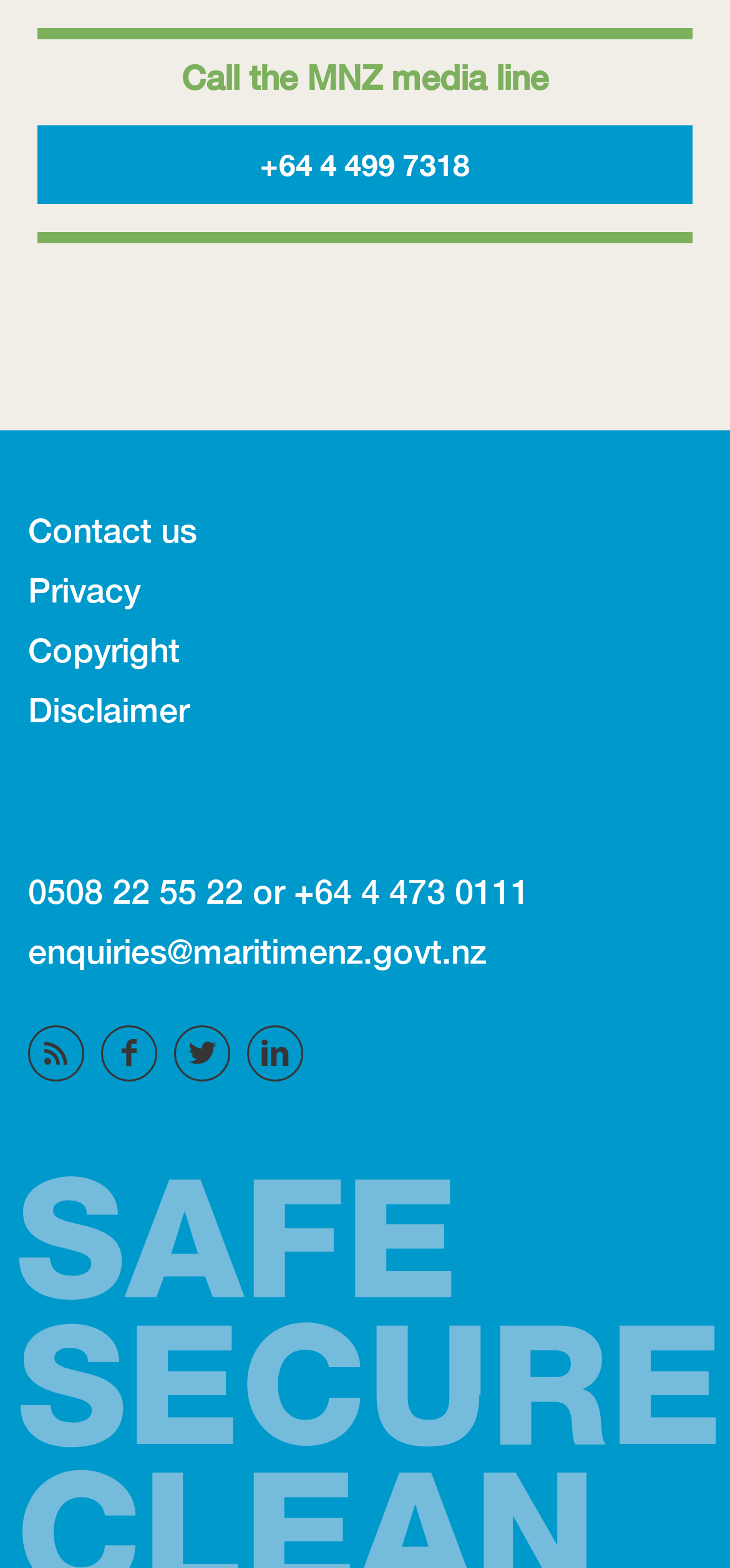Please identify the bounding box coordinates of the element that needs to be clicked to execute the following command: "Go to Home page". Provide the bounding box using four float numbers between 0 and 1, formatted as [left, top, right, bottom].

None